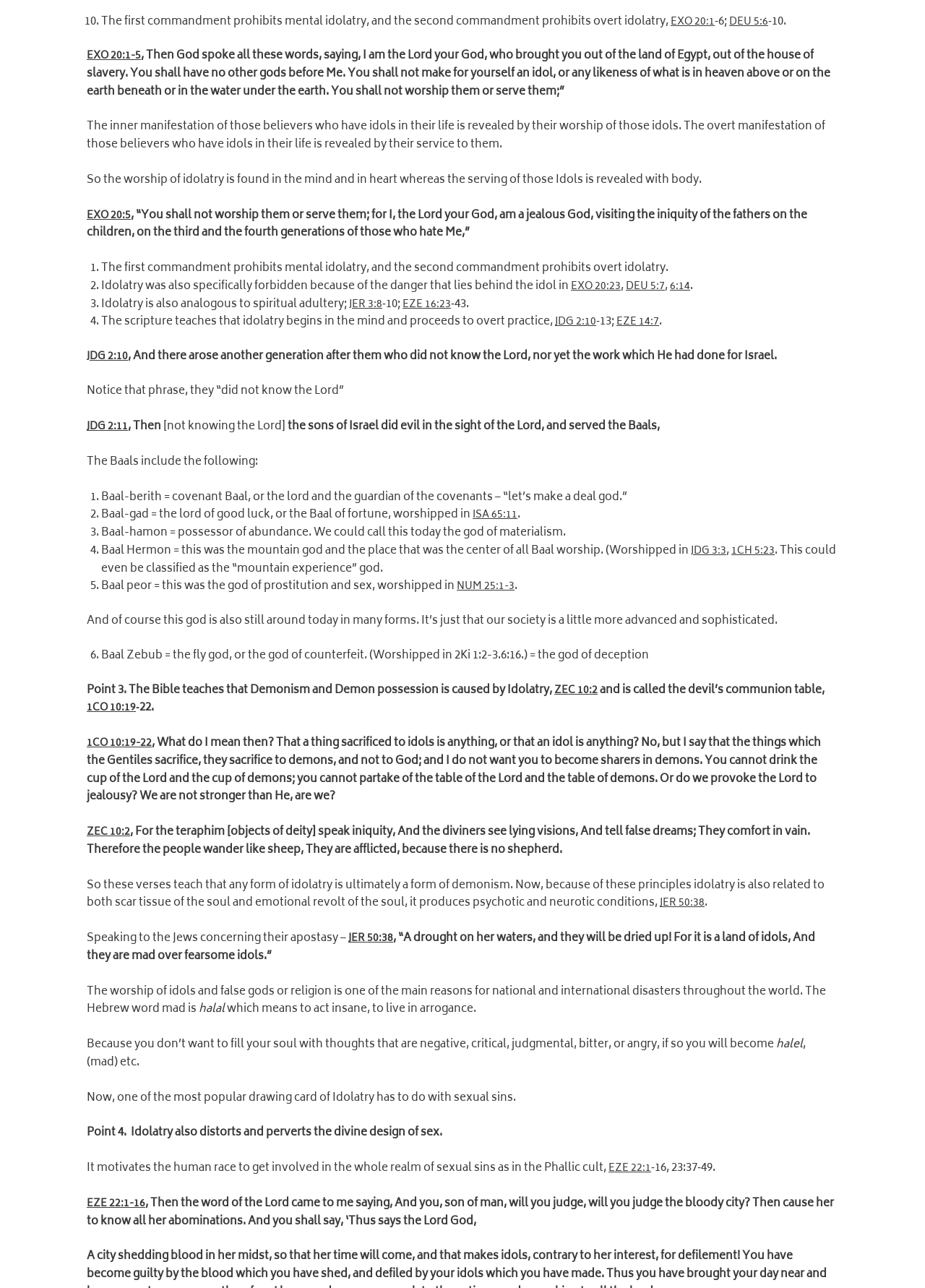Locate the UI element described by 6:14 in the provided webpage screenshot. Return the bounding box coordinates in the format (top-left x, top-left y, bottom-right x, bottom-right y), ensuring all values are between 0 and 1.

[0.728, 0.215, 0.75, 0.23]